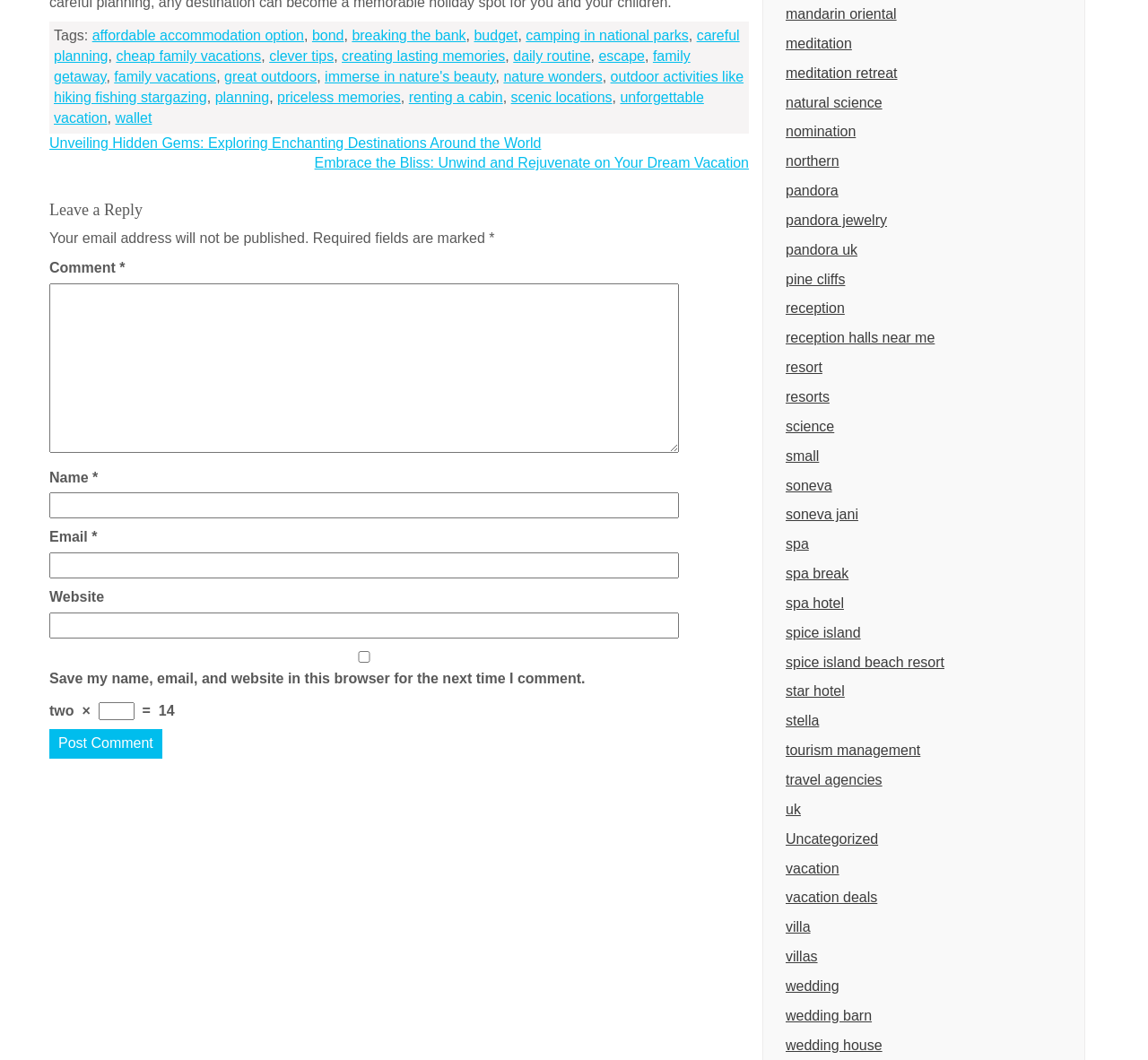Show me the bounding box coordinates of the clickable region to achieve the task as per the instruction: "Click on the 'affordable accommodation option' link".

[0.08, 0.027, 0.265, 0.041]